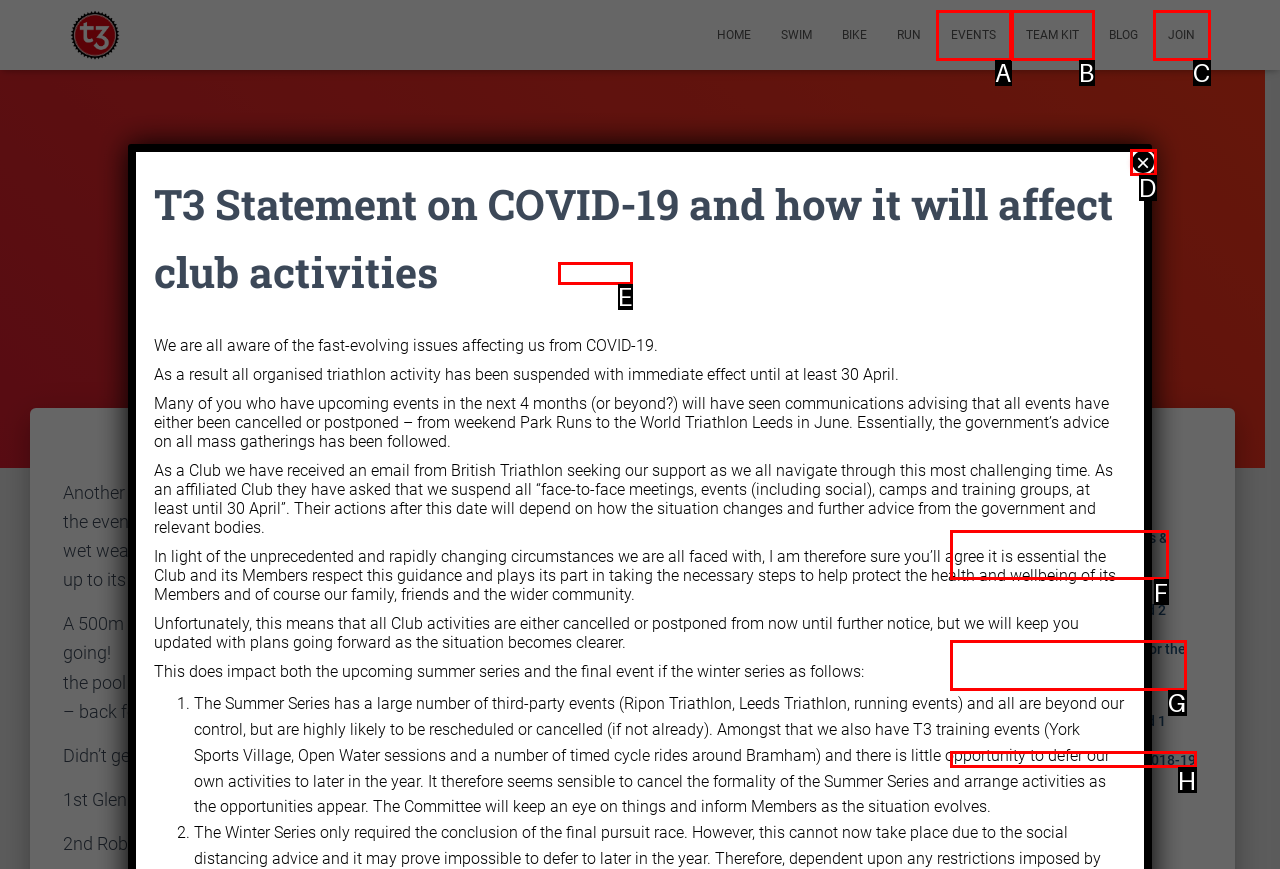Tell me which one HTML element I should click to complete the following task: Explore Sorts of Deck Material Answer with the option's letter from the given choices directly.

None